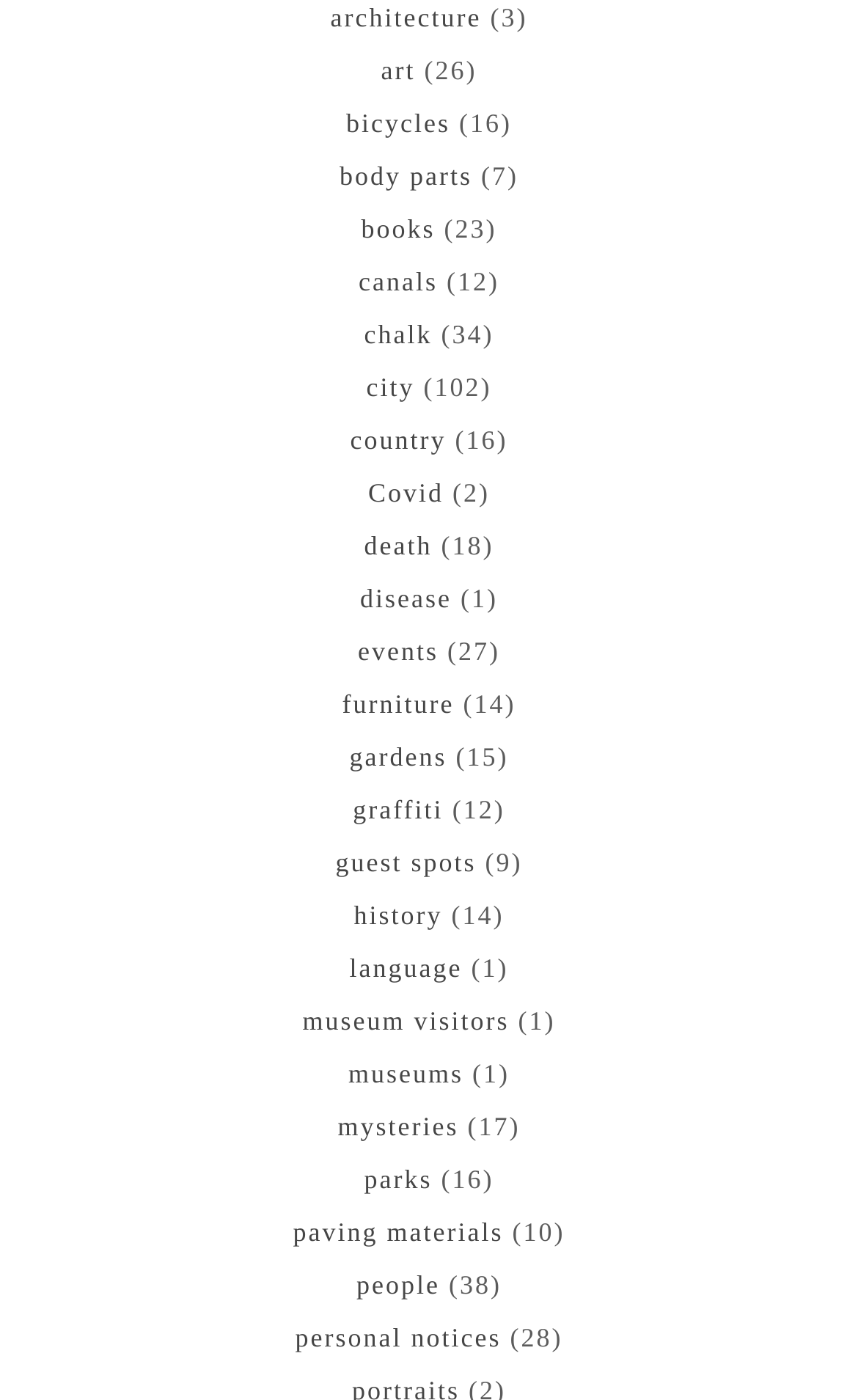Provide a brief response using a word or short phrase to this question:
What is the topic that is located at the bottom of the webpage?

personal notices